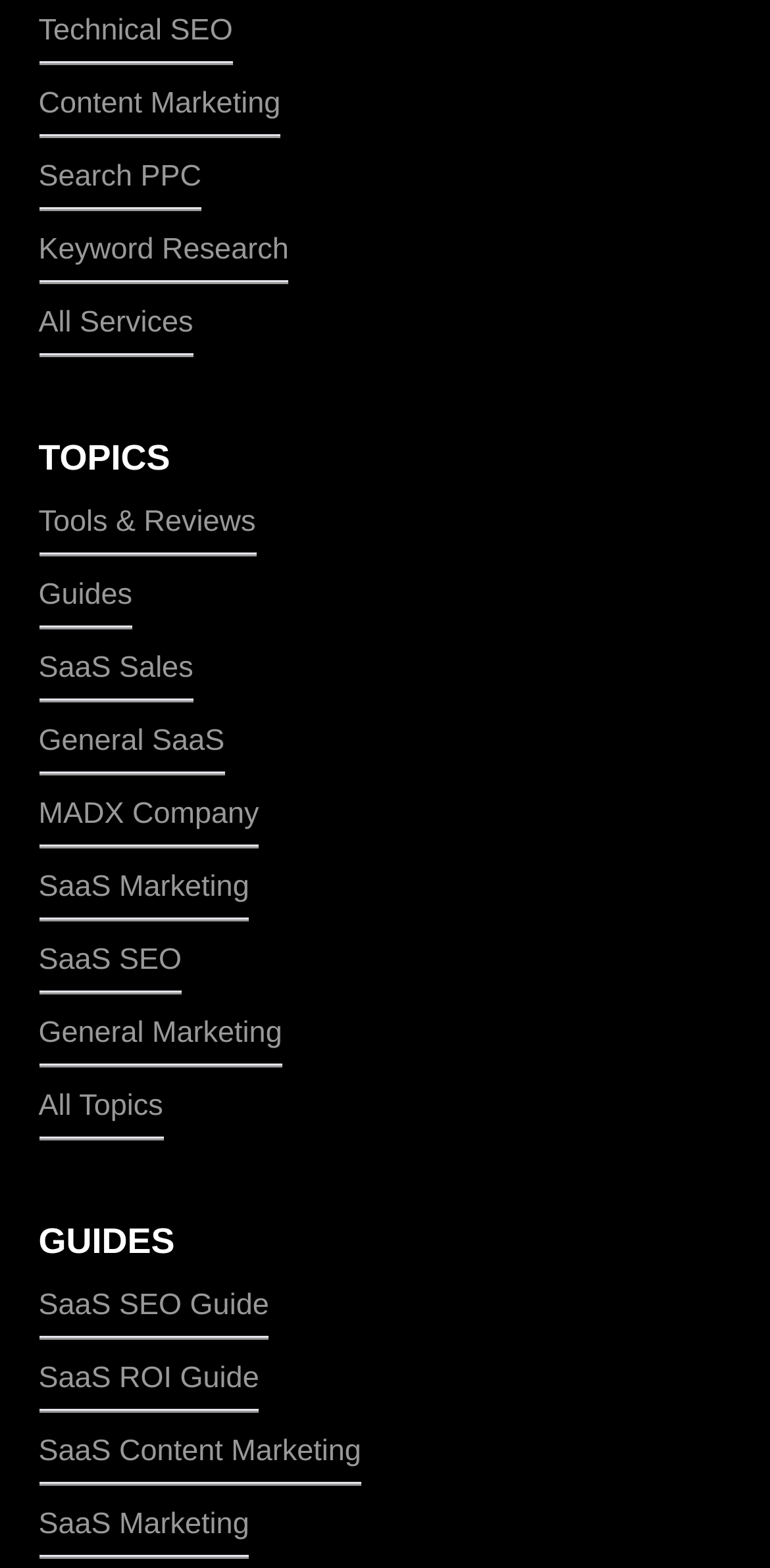What is the last link under 'TOPICS'?
Look at the image and answer with only one word or phrase.

SaaS Marketing